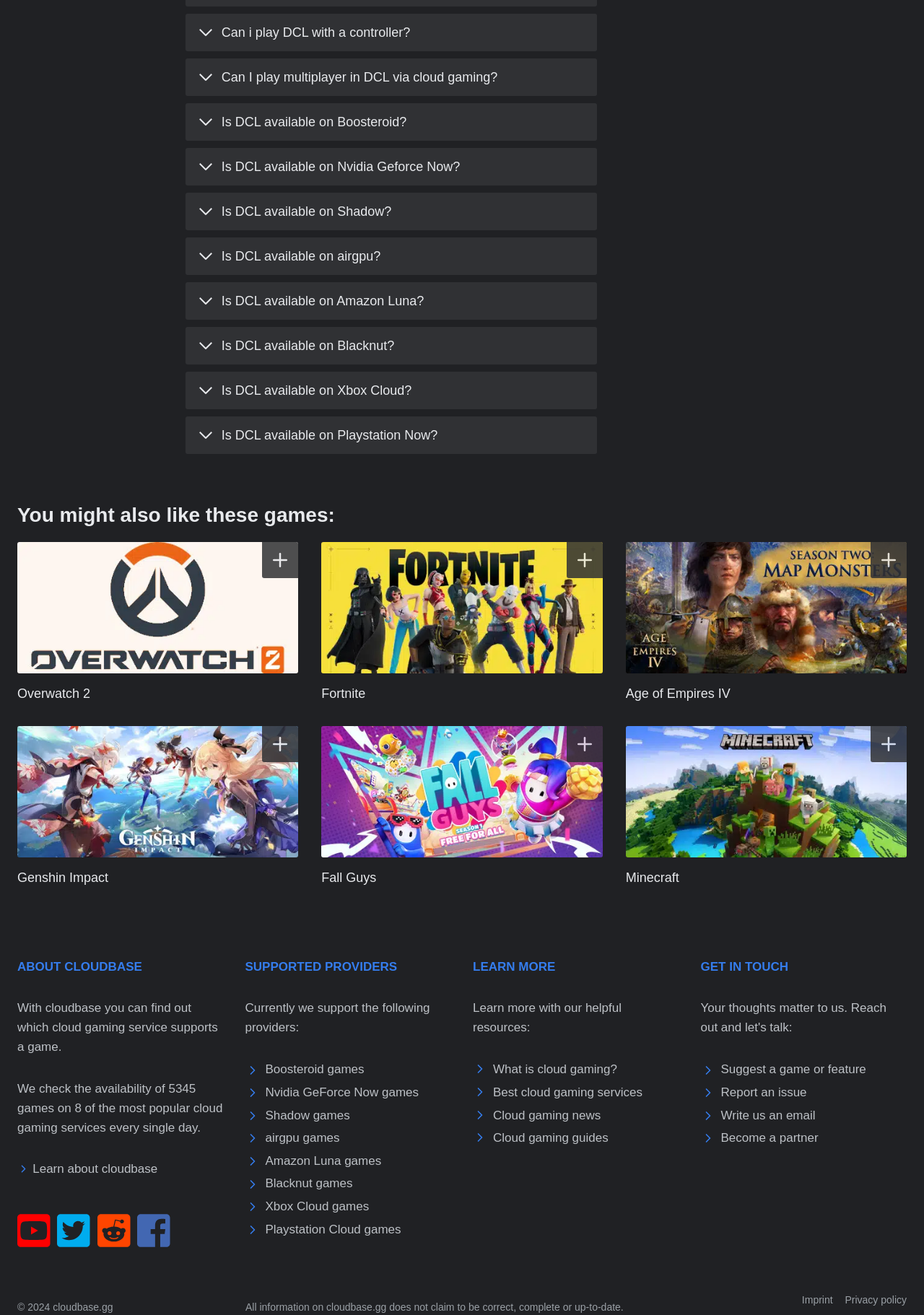Carefully examine the image and provide an in-depth answer to the question: What is the name of the first game listed?

I can see that the first heading on the webpage is 'Can i play DCL with a controller?', which indicates that the first game listed is DCL.